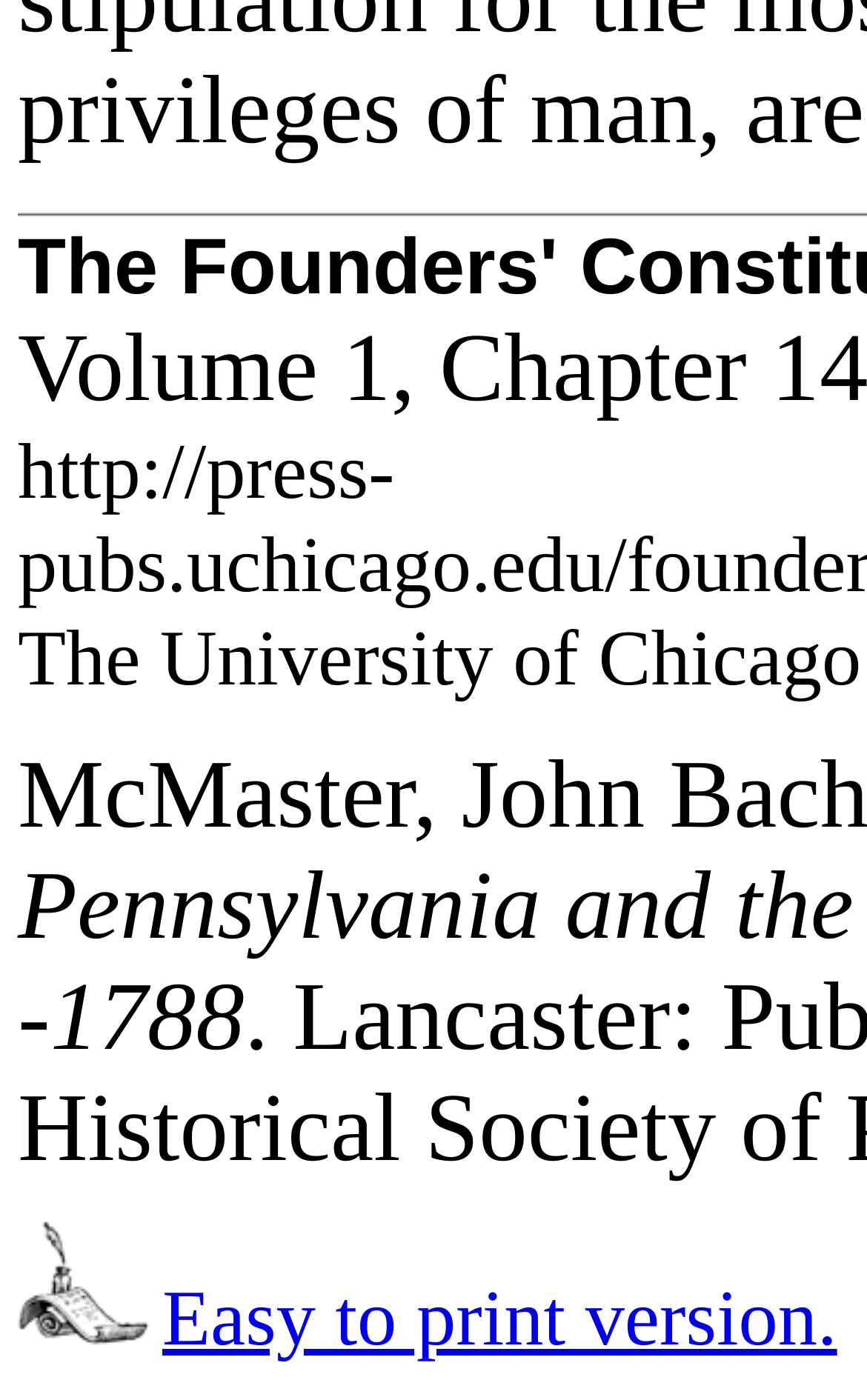Locate the UI element described by Easy to print version. and provide its bounding box coordinates. Use the format (top-left x, top-left y, bottom-right x, bottom-right y) with all values as floating point numbers between 0 and 1.

[0.187, 0.91, 0.966, 0.973]